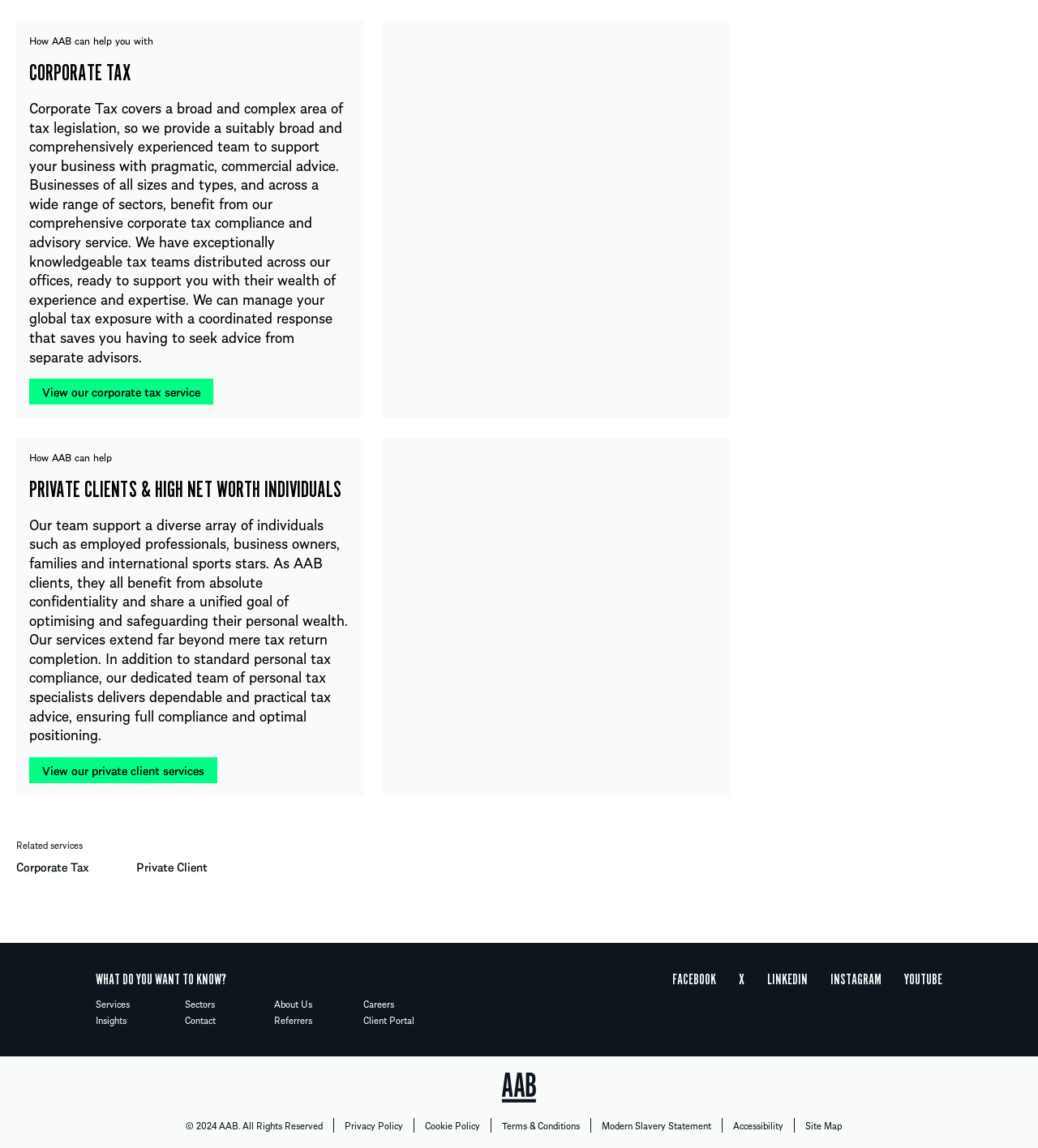Determine the bounding box coordinates for the area you should click to complete the following instruction: "Visit the corporate tax page".

[0.016, 0.747, 0.086, 0.763]